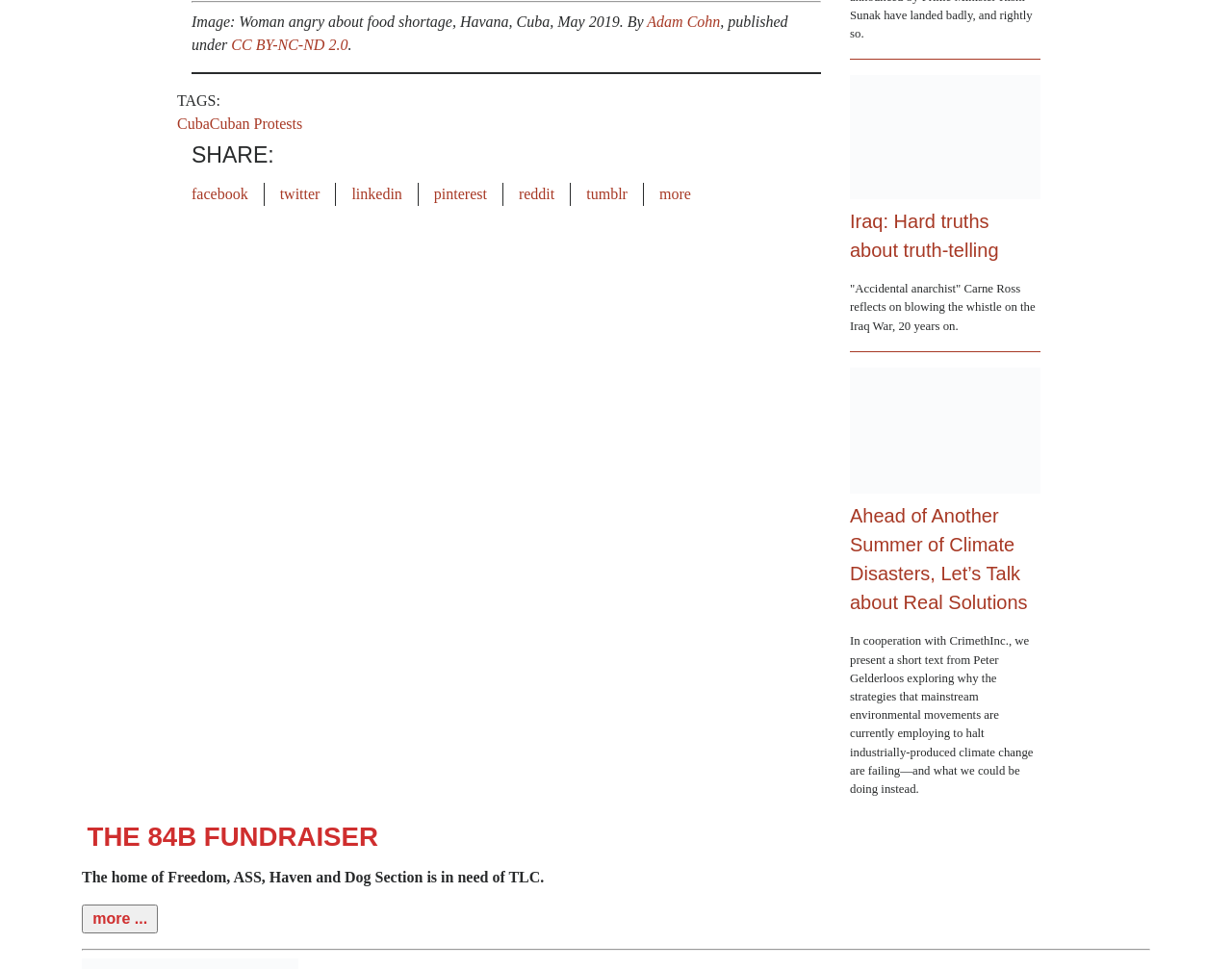Please provide a comprehensive response to the question below by analyzing the image: 
What social media platforms are available for sharing?

I determined the answer by looking at the links under the 'SHARE:' heading, which lists the available social media platforms for sharing.